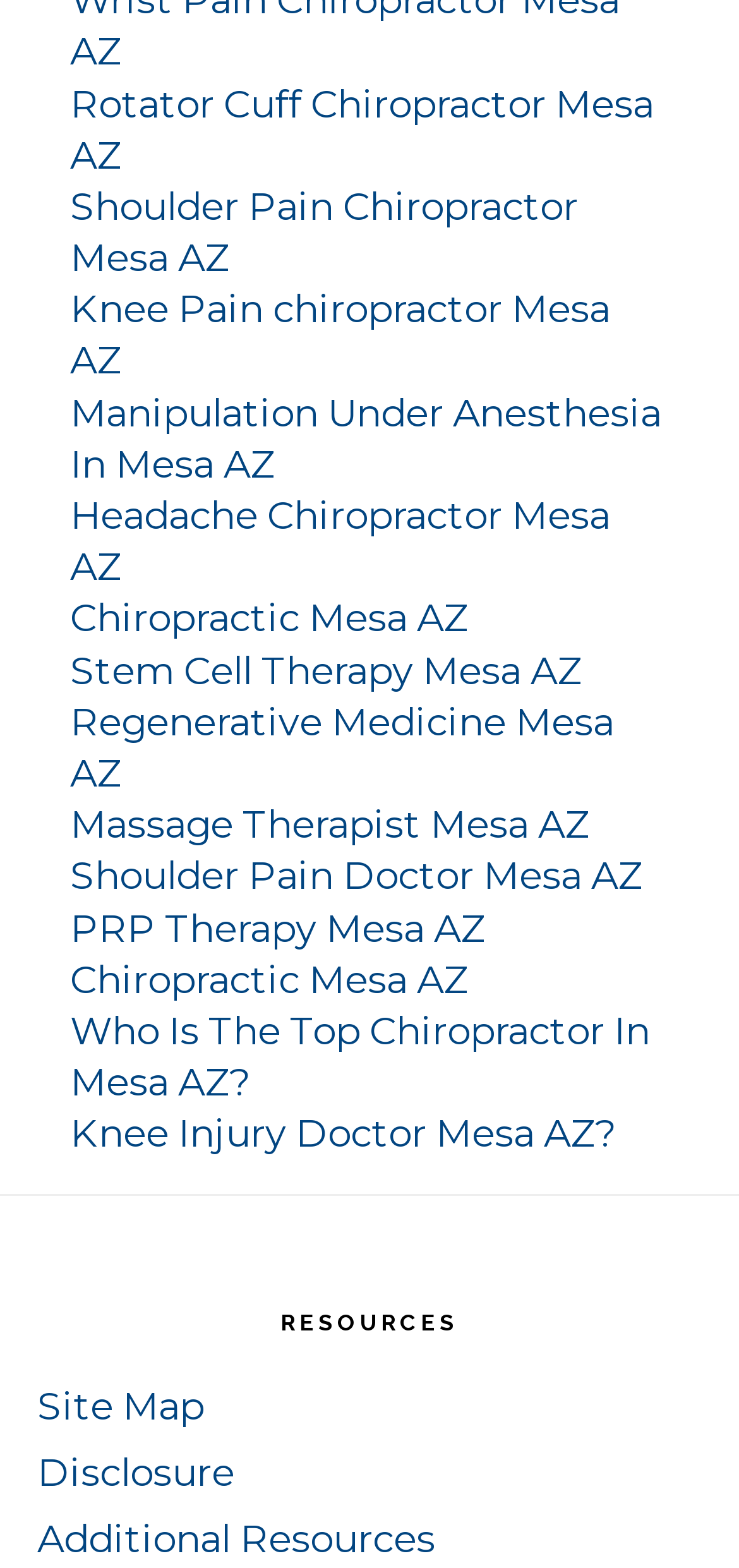Find the bounding box coordinates for the HTML element specified by: "Chiropractic Mesa AZ".

[0.095, 0.61, 0.633, 0.639]